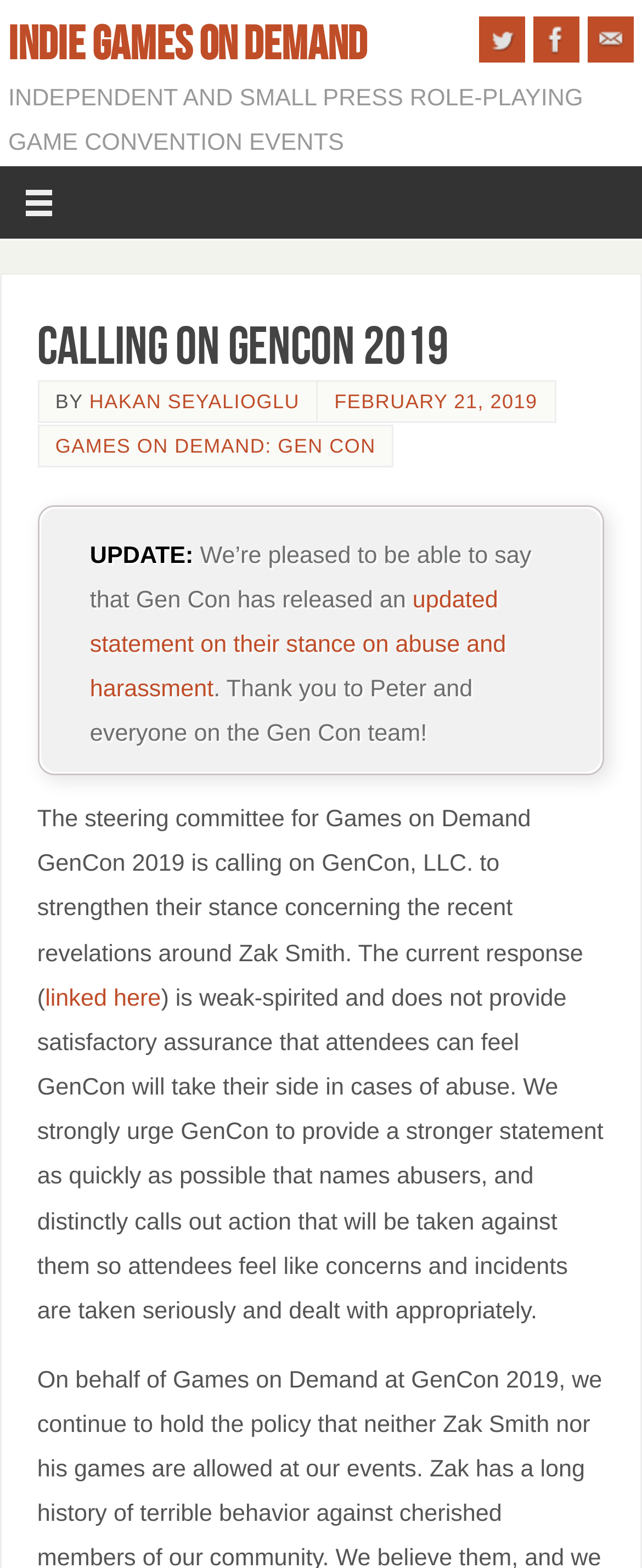Show the bounding box coordinates for the element that needs to be clicked to execute the following instruction: "Visit Indie Games on Demand". Provide the coordinates in the form of four float numbers between 0 and 1, i.e., [left, top, right, bottom].

[0.013, 0.01, 0.572, 0.044]